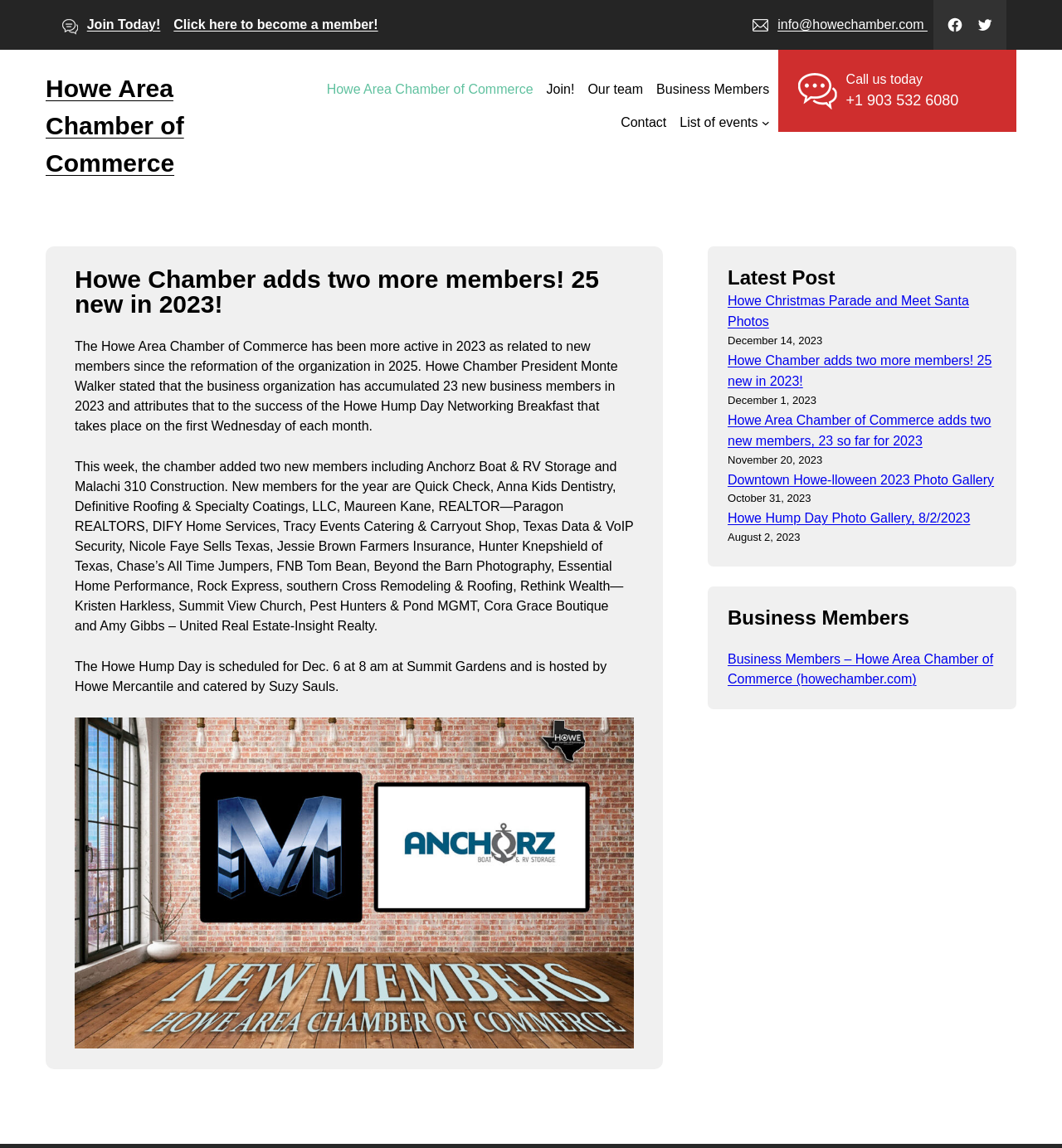Given the element description List of events, identify the bounding box coordinates for the UI element on the webpage screenshot. The format should be (top-left x, top-left y, bottom-right x, bottom-right y), with values between 0 and 1.

[0.64, 0.098, 0.714, 0.116]